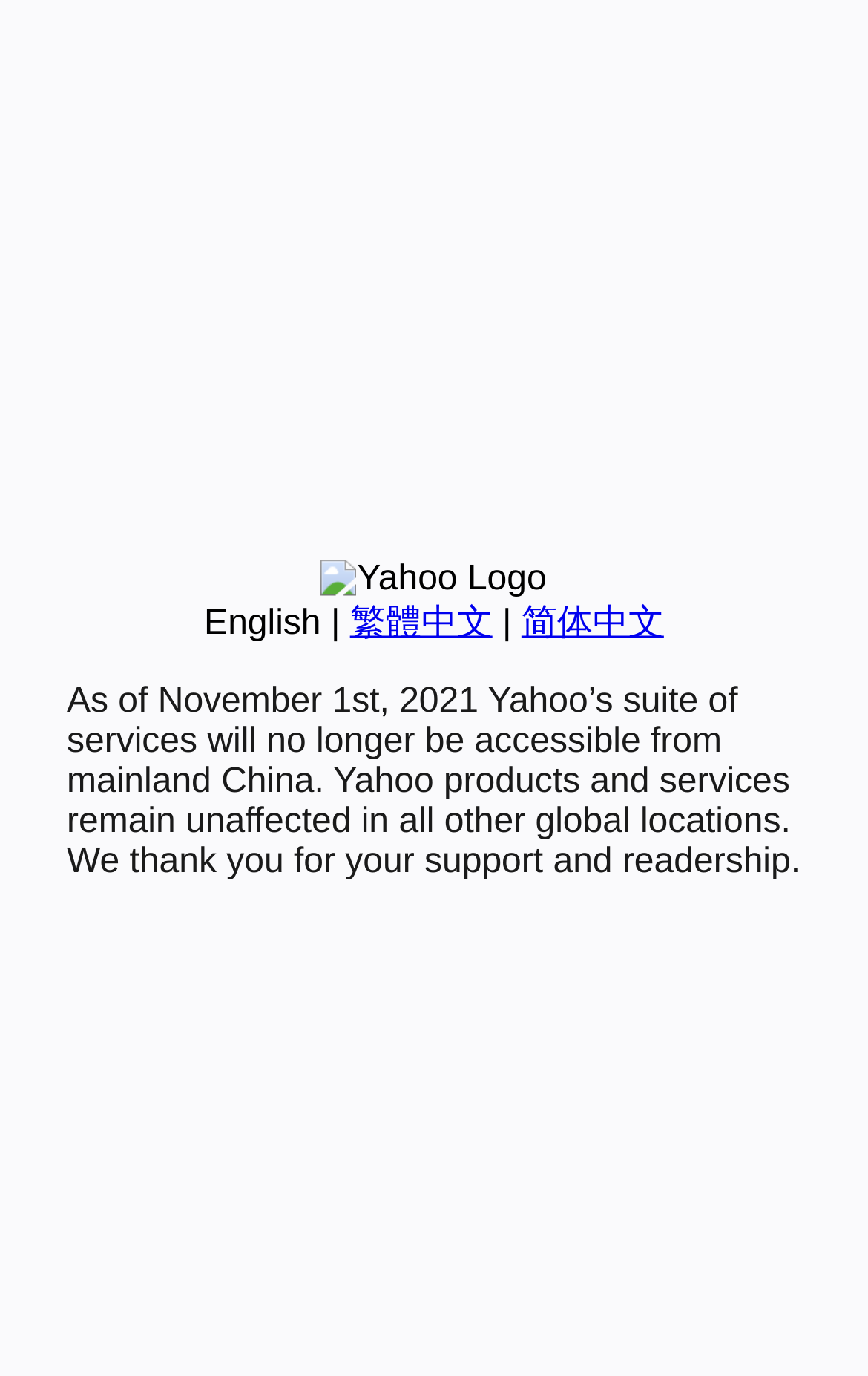Identify the bounding box for the described UI element: "繁體中文".

[0.403, 0.439, 0.567, 0.467]